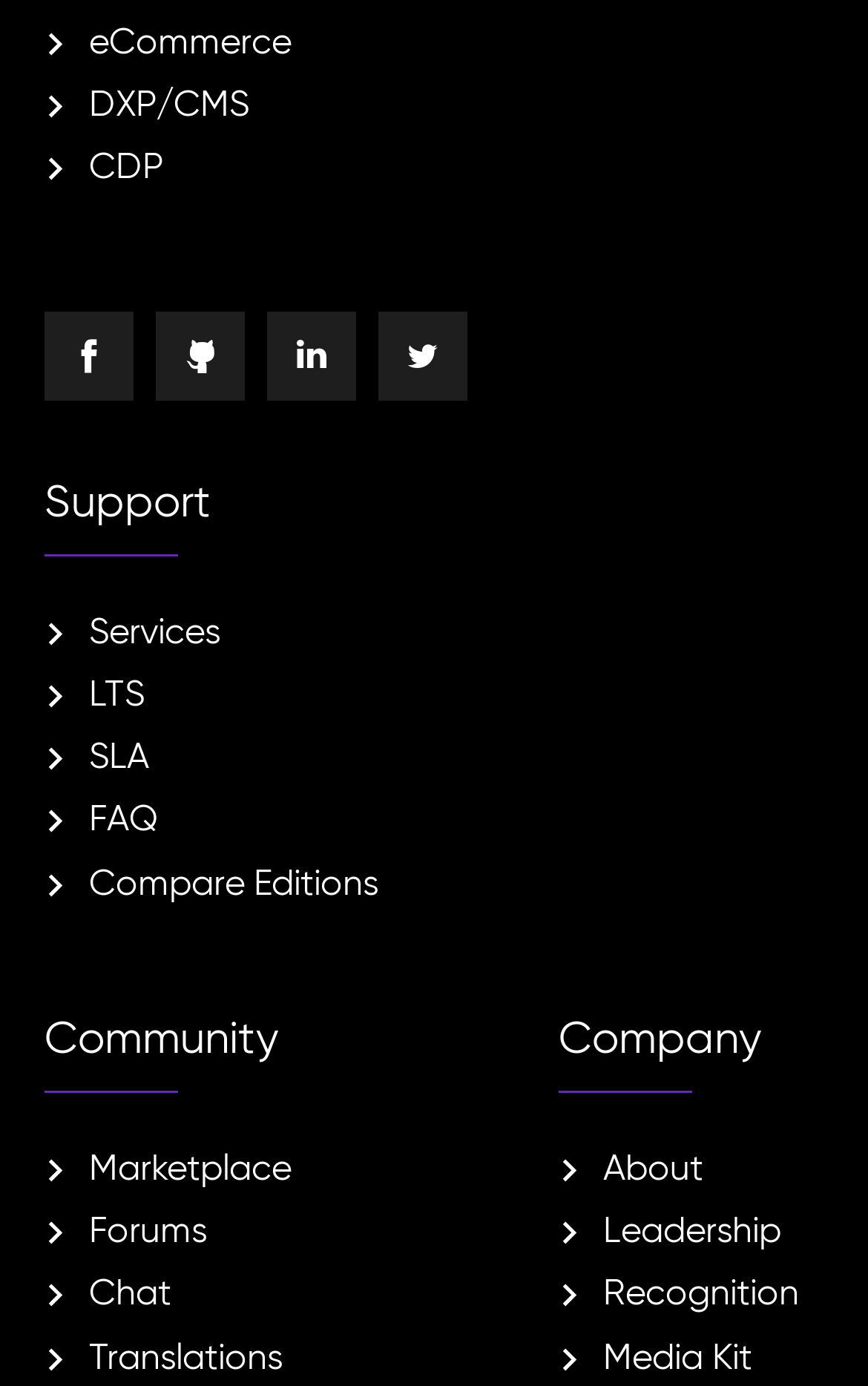How many social media links are there?
Please provide a single word or phrase as your answer based on the screenshot.

4